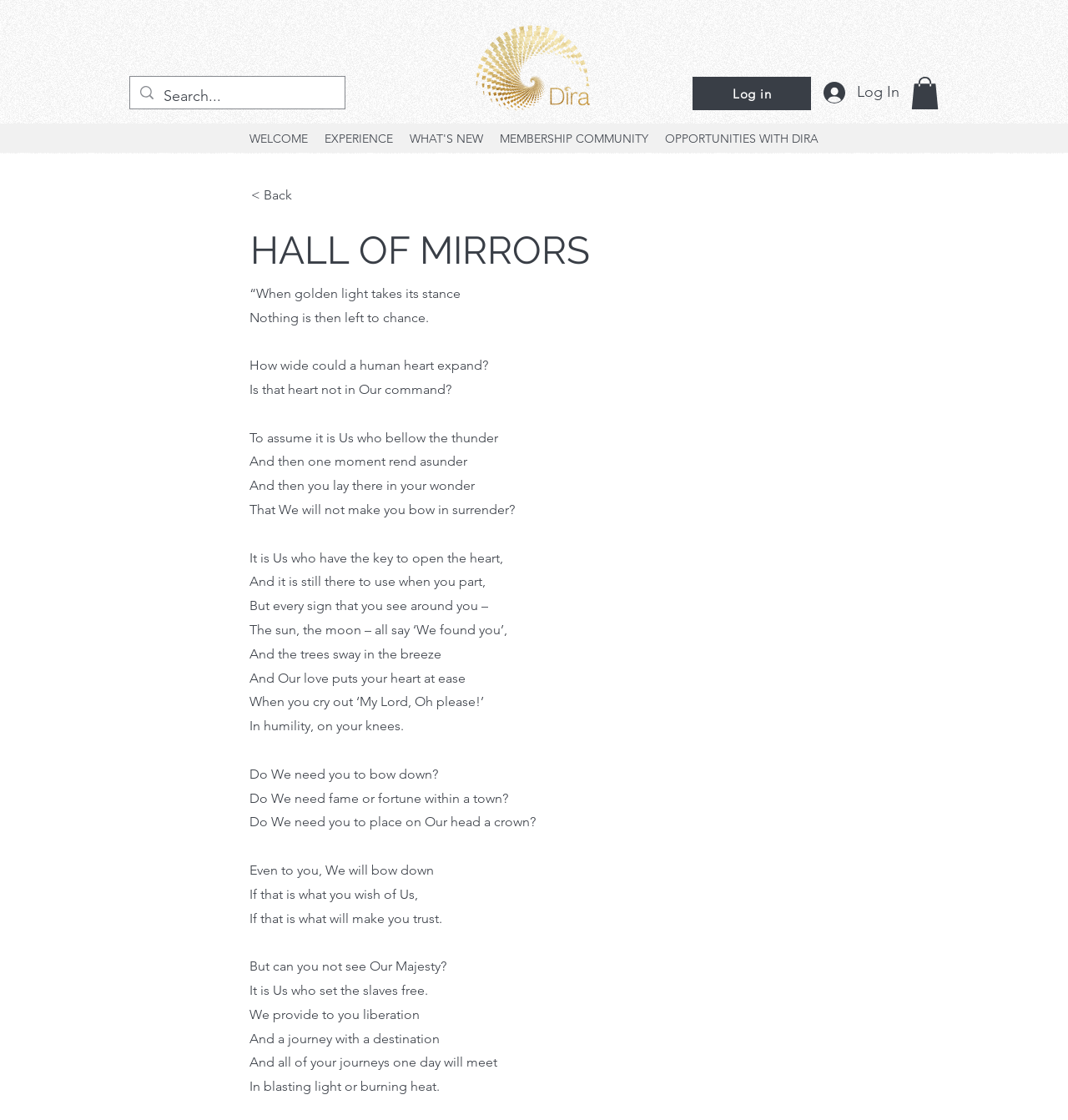Determine the bounding box coordinates of the area to click in order to meet this instruction: "Click the Diragold logo".

[0.437, 0.0, 0.562, 0.12]